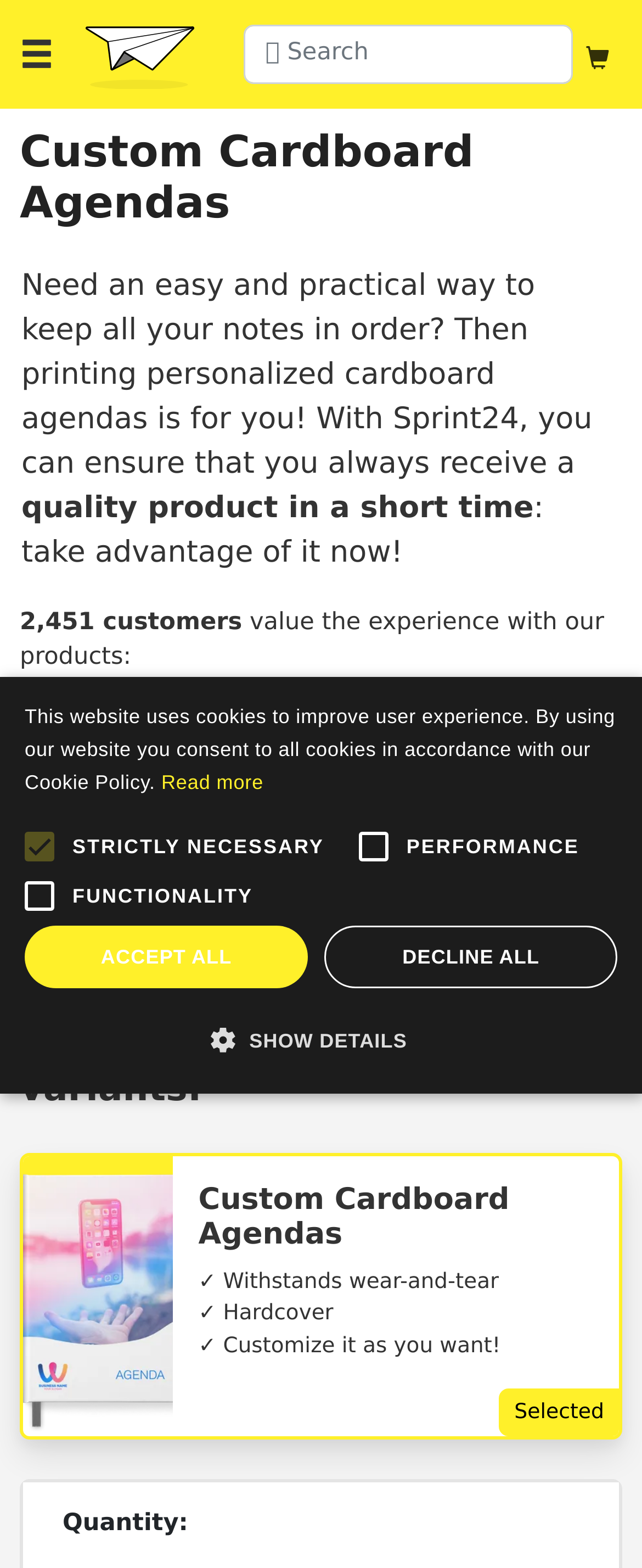Find the bounding box coordinates for the area that should be clicked to accomplish the instruction: "Configure your product".

[0.613, 0.471, 0.969, 0.624]